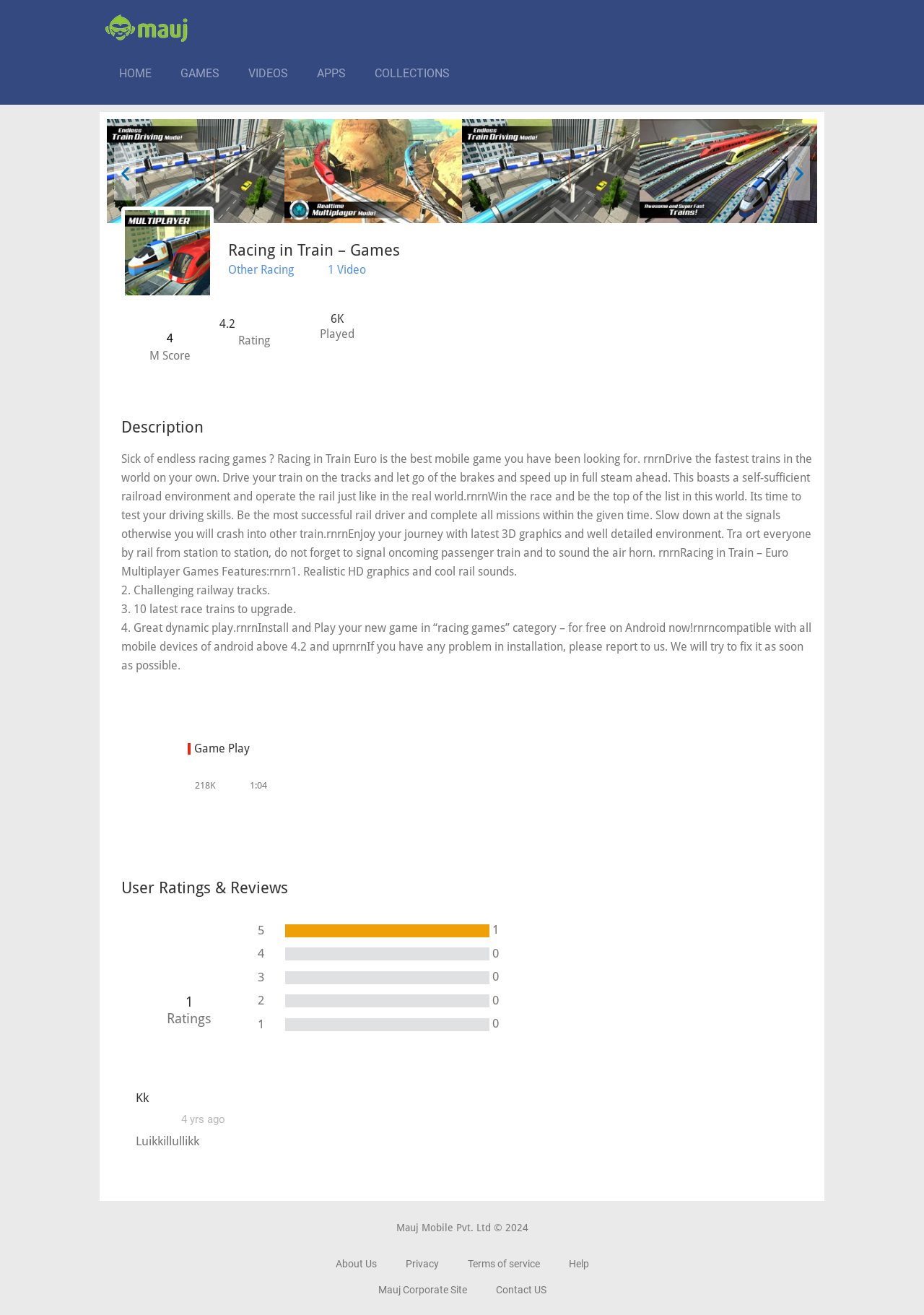What is the company name of the game developer?
Using the information from the image, answer the question thoroughly.

The company name of the game developer can be found at the bottom of the webpage, in the copyright section 'Mauj Mobile Pvt. Ltd © 2024'.